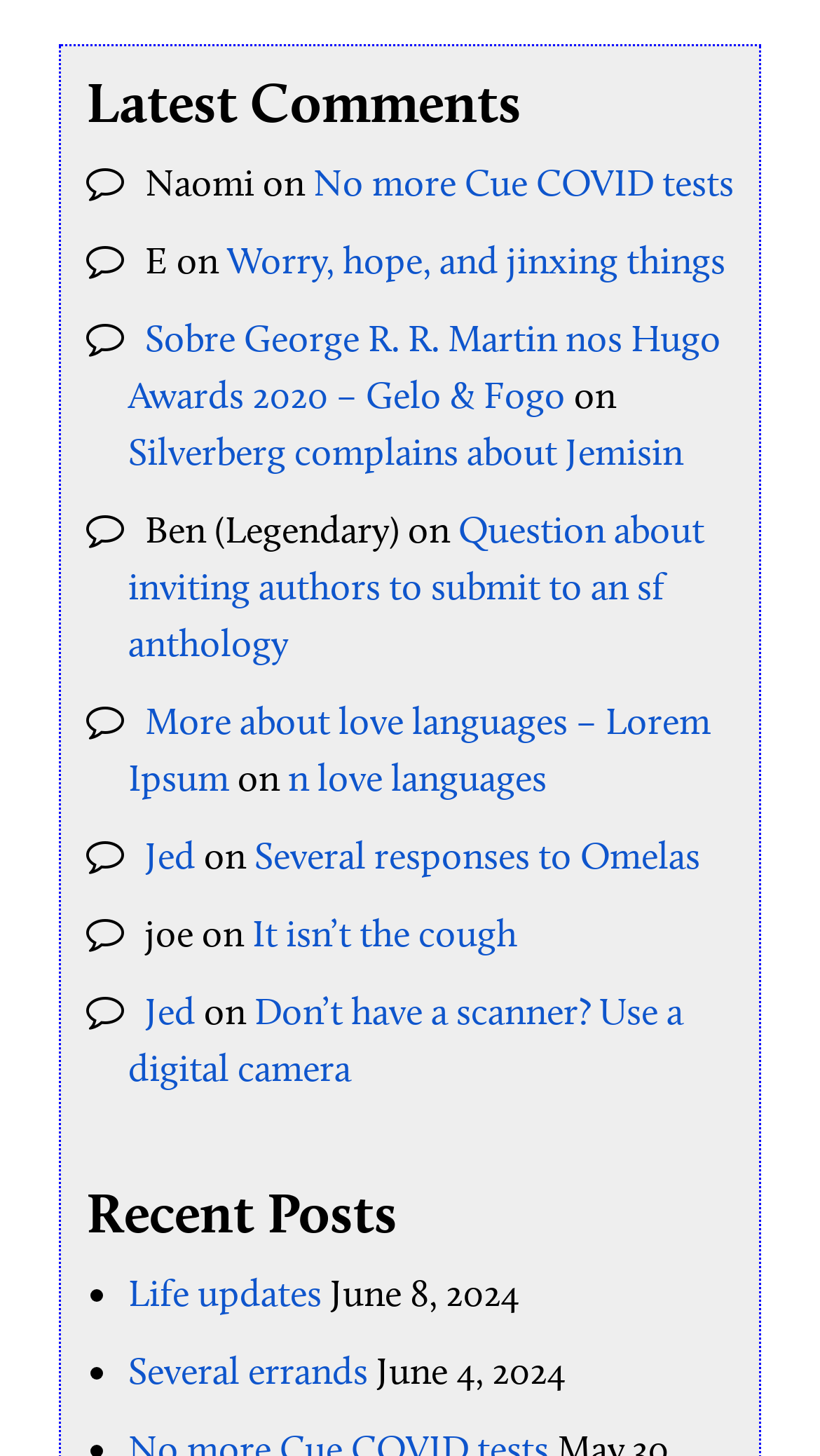Please indicate the bounding box coordinates of the element's region to be clicked to achieve the instruction: "view Jed's response". Provide the coordinates as four float numbers between 0 and 1, i.e., [left, top, right, bottom].

[0.31, 0.572, 0.854, 0.604]